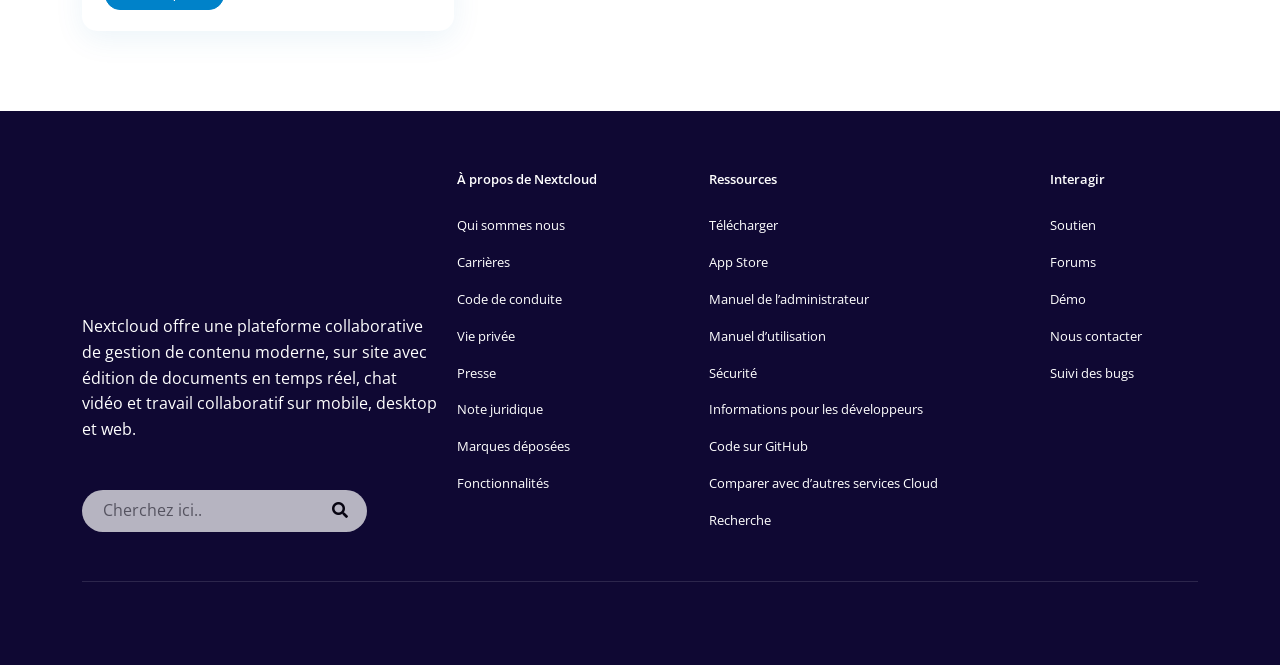Determine the bounding box coordinates of the clickable region to follow the instruction: "Download Nextcloud".

[0.548, 0.312, 0.739, 0.367]